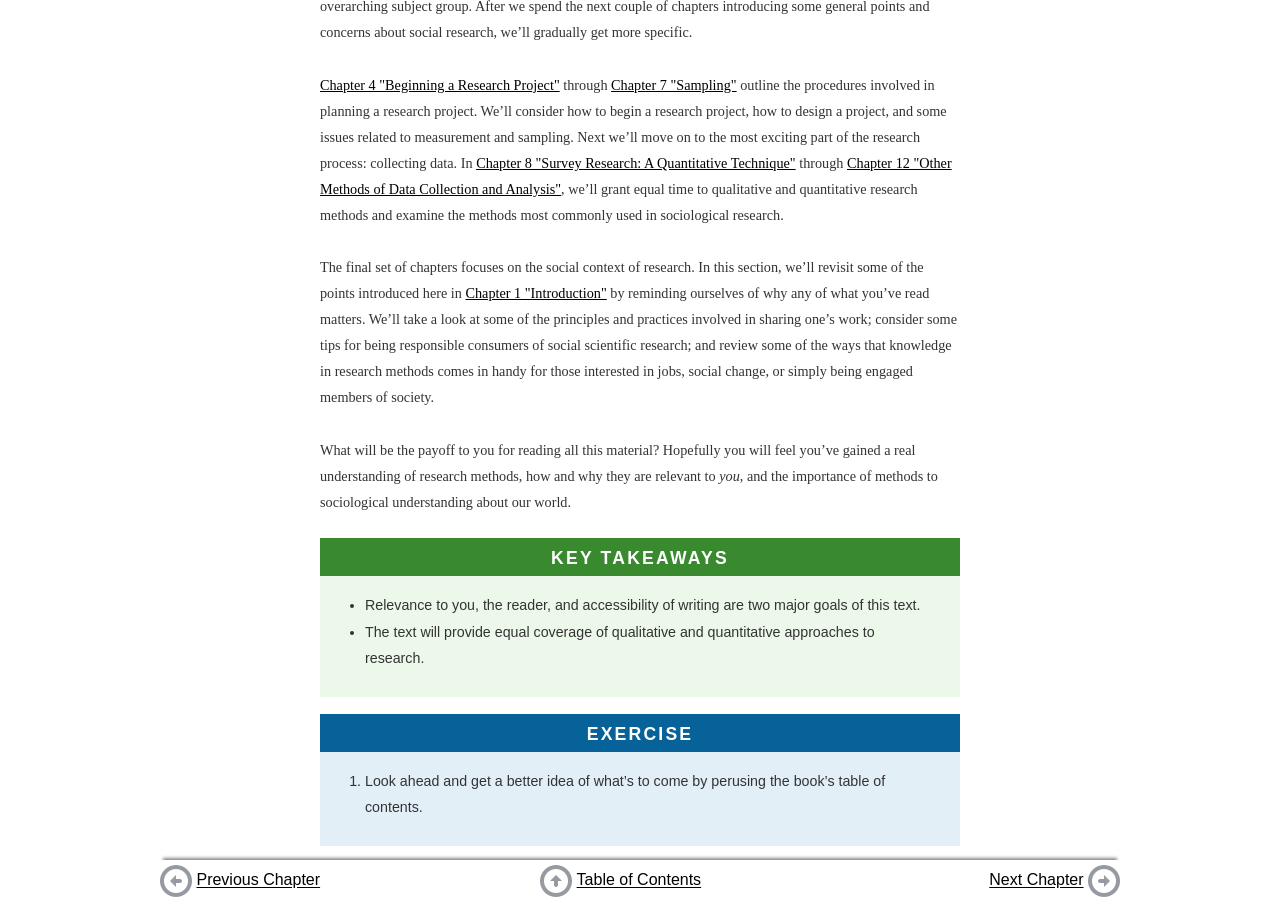Determine the bounding box coordinates for the UI element described. Format the coordinates as (top-left x, top-left y, bottom-right x, bottom-right y) and ensure all values are between 0 and 1. Element description: parent_node: Table of Contents

[0.422, 0.958, 0.447, 0.976]